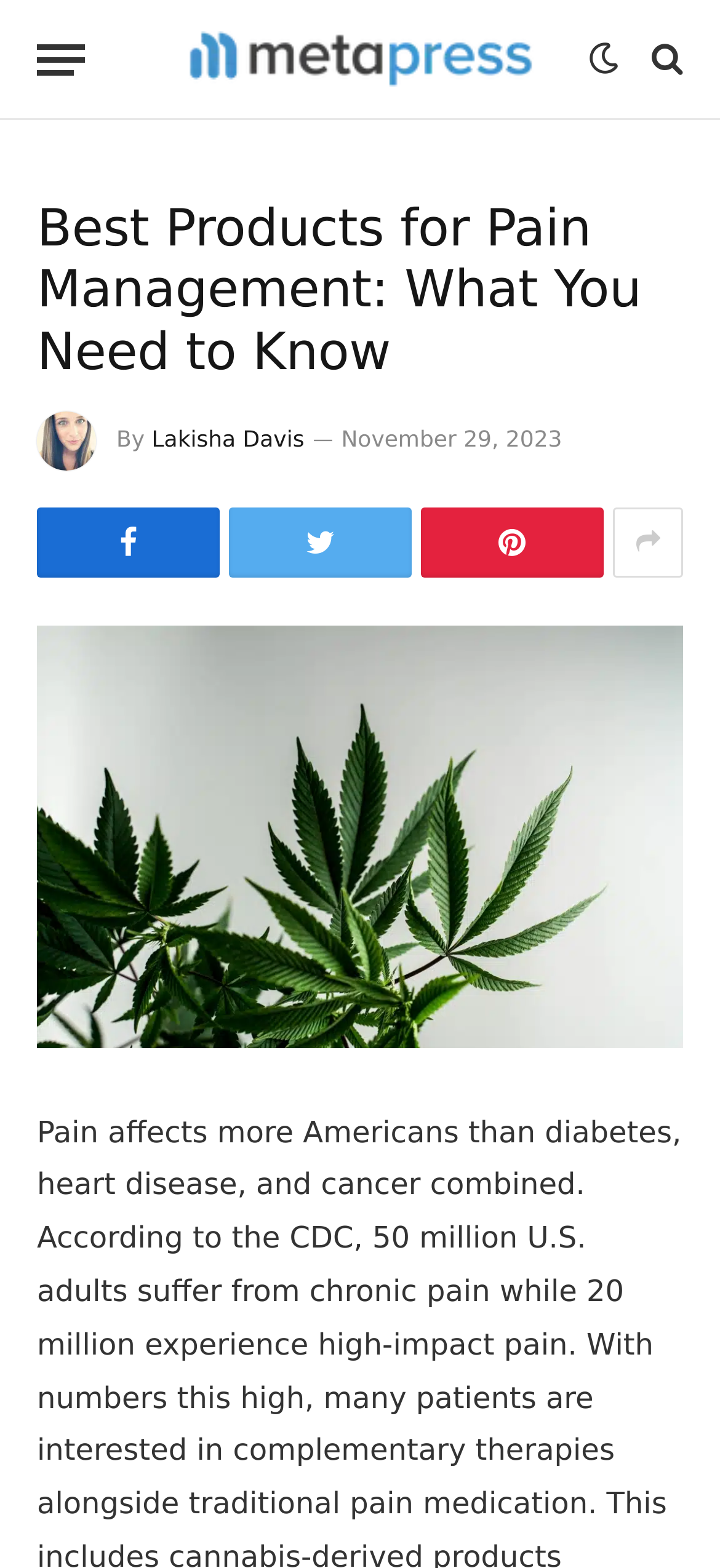Bounding box coordinates are given in the format (top-left x, top-left y, bottom-right x, bottom-right y). All values should be floating point numbers between 0 and 1. Provide the bounding box coordinate for the UI element described as: title="Show More Social Sharing"

[0.851, 0.323, 0.949, 0.368]